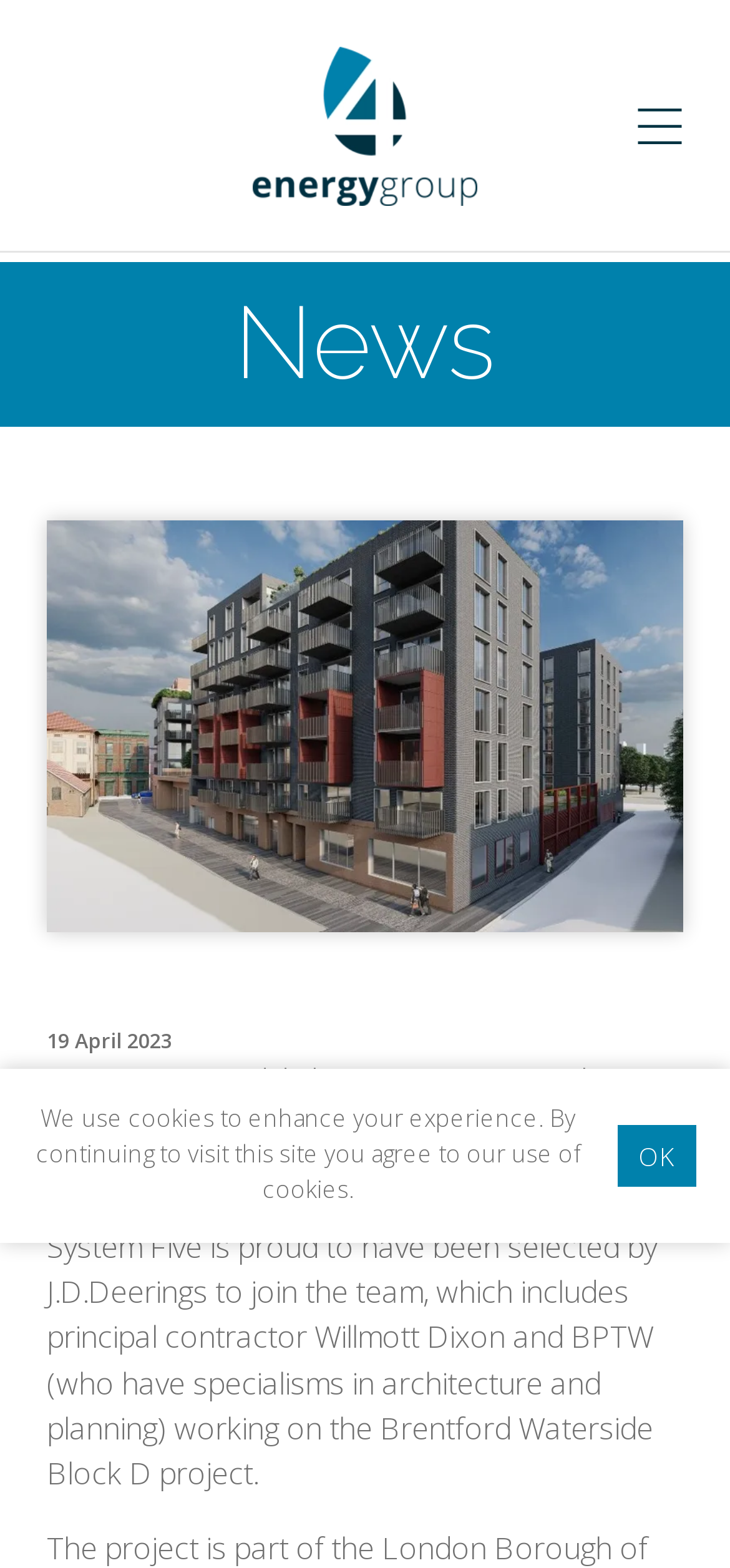Generate a comprehensive description of the webpage.

The webpage is about 4energy group's news section. At the top, there is a main link and image combination, taking up about a third of the screen width, positioned near the top left corner. To the right of this, there is a smaller image. Below the main link and image, there is a navigation menu with six links: HOME, ESG, DELIVERY, PRODUCTS, CASE STUDIES, and NEWS, arranged vertically and taking up about half of the screen width. 

On the right side of the navigation menu, there is a "CLIENT LOGIN" text. Below the navigation menu, there is a "CONTACT" link. Further down, there are three social media links, each accompanied by an image, arranged horizontally. 

At the bottom of the page, there is a cookie policy notification with a button to agree to the terms. Above the notification, there is a news article section. The article section has a heading "News" and features an image taking up most of the screen width. Below the image, there are three lines of text: a date, a title, and a brief description of the news article. The article appears to be about System Five's involvement in the Brentford Waterside Masterplan project.